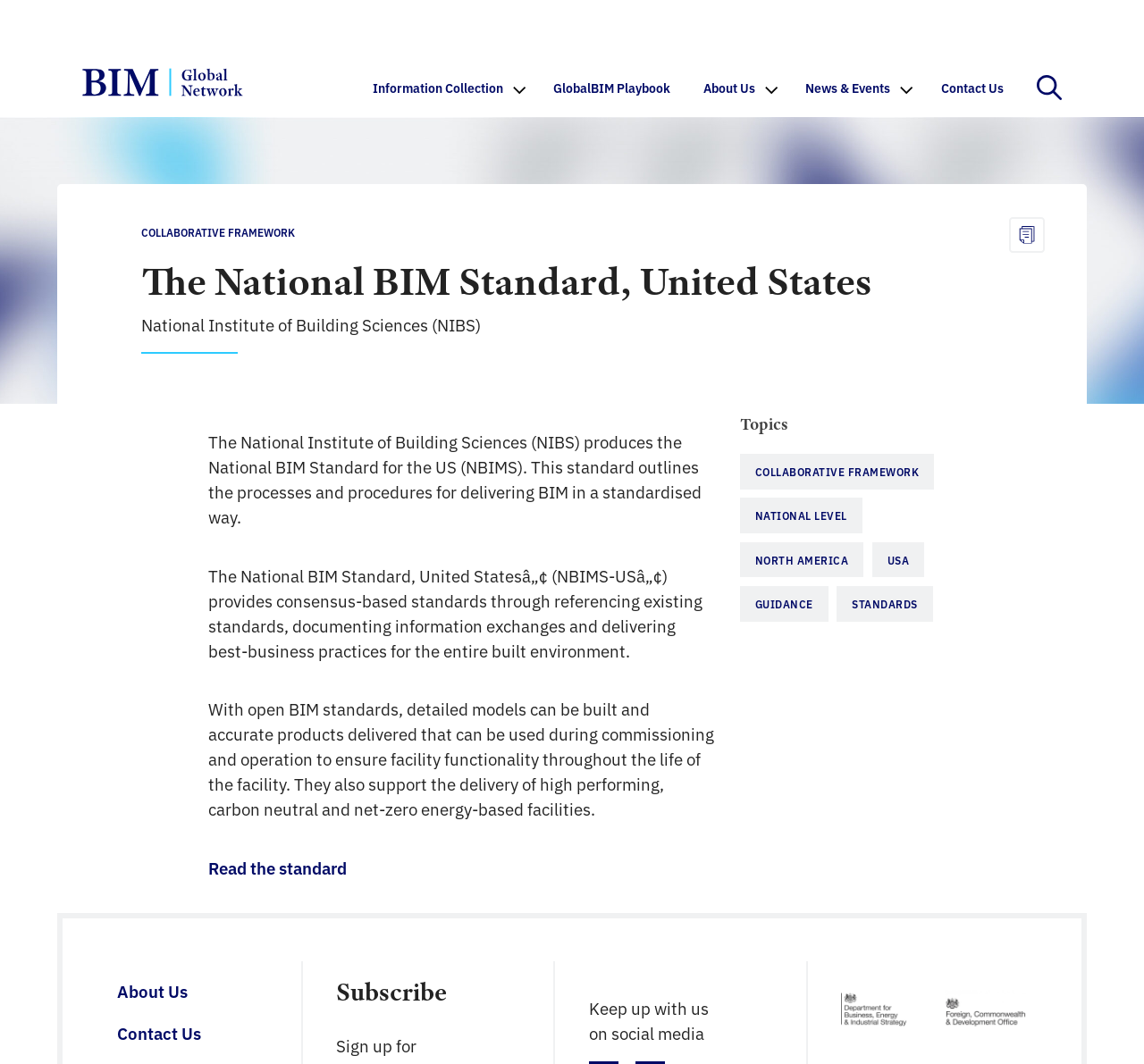Predict the bounding box coordinates for the UI element described as: "North America". The coordinates should be four float numbers between 0 and 1, presented as [left, top, right, bottom].

[0.647, 0.509, 0.755, 0.543]